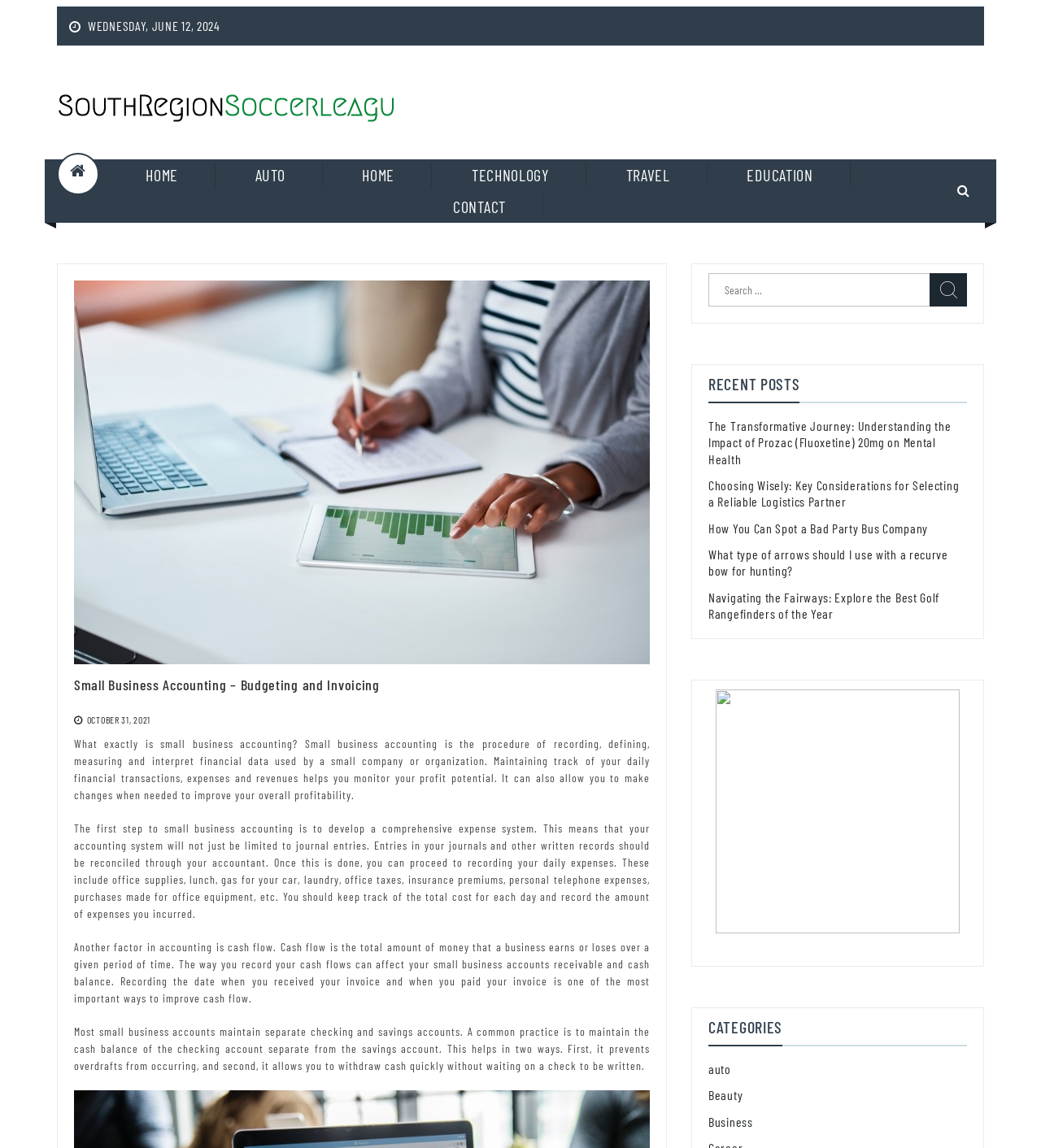Provide the bounding box coordinates for the UI element described in this sentence: "parent_node: Search for: value="Search"". The coordinates should be four float values between 0 and 1, i.e., [left, top, right, bottom].

[0.893, 0.238, 0.929, 0.267]